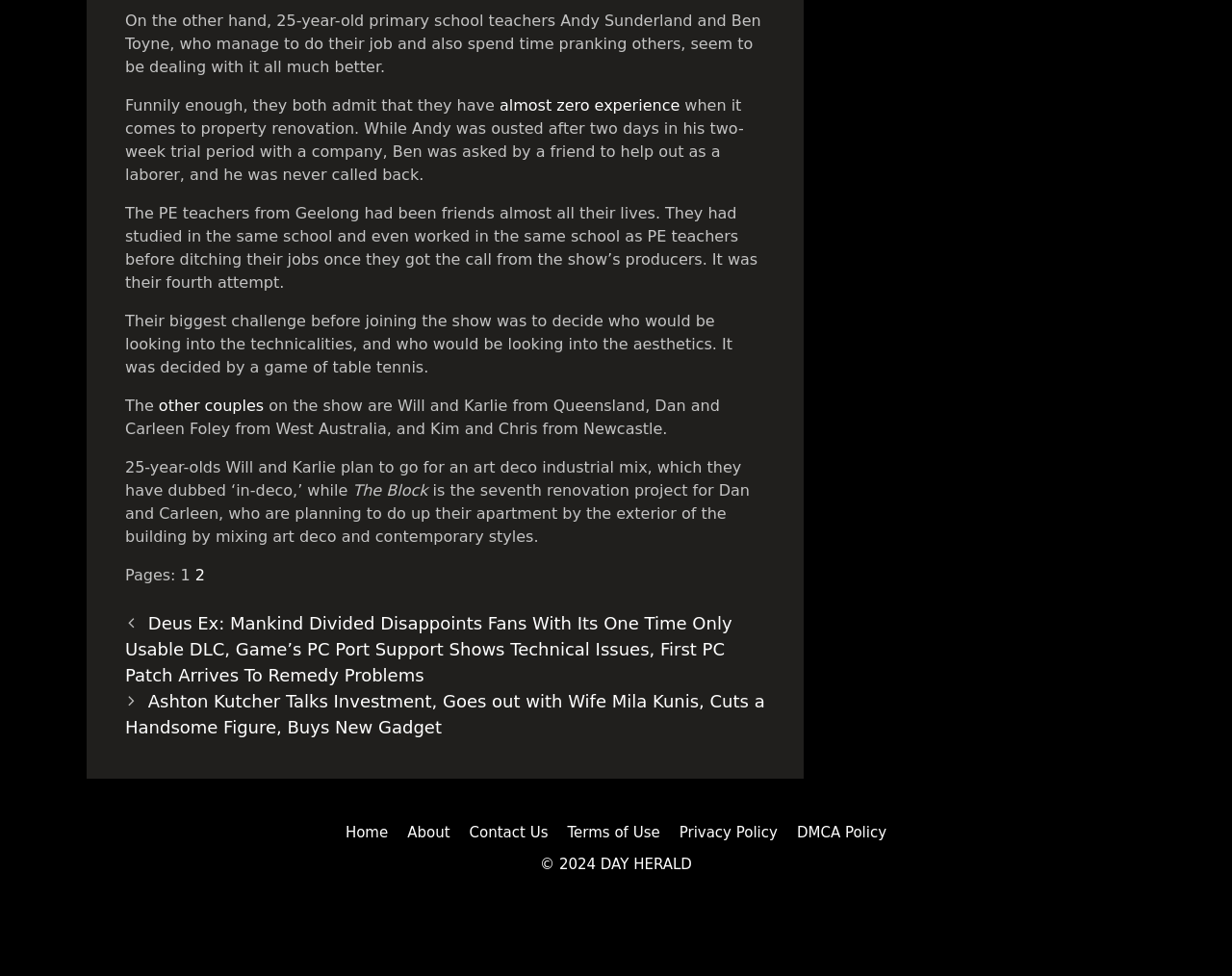What is the occupation of Andy Sunderland and Ben Toyne?
Please describe in detail the information shown in the image to answer the question.

Based on the text, it is mentioned that Andy Sunderland and Ben Toyne are 25-year-old primary school teachers who manage to do their job and also spend time pranking others.